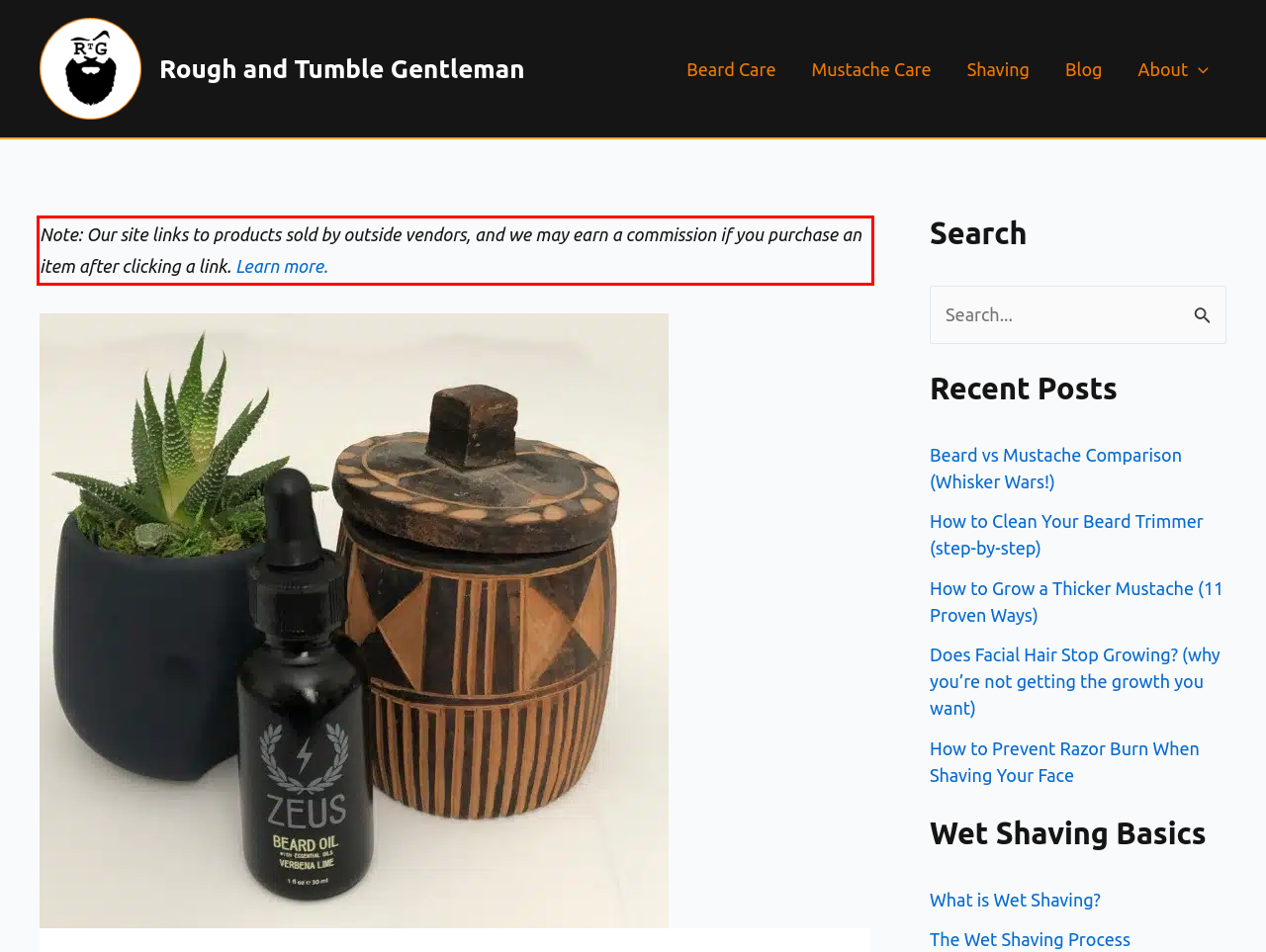Locate the red bounding box in the provided webpage screenshot and use OCR to determine the text content inside it.

Note: Our site links to products sold by outside vendors, and we may earn a commission if you purchase an item after clicking a link. Learn more.